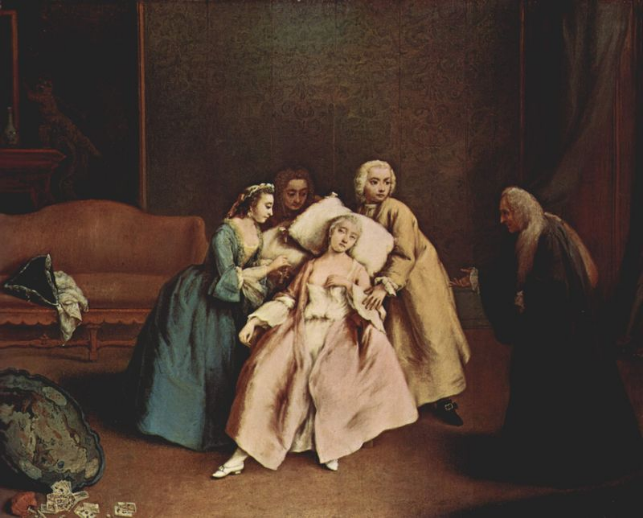Provide a comprehensive description of the image.

The image depicts a dramatic scene set in a 17th-century interior, where four figures are surrounding a central woman who appears to be in a state of distress. The woman, dressed in an elegant light pink gown with an oversized white collar, leans slightly back with a furrowed brow, suggesting she may be overwhelmed or unwell. 

To her left, two women dressed in historical attire, one in a blue gown and the other in a muted yellow coat, seem to offer support and concern, with their hands gently assisting her. On the right, a third figure, a man in a beige overcoat, watches from a distance with an expression that conveys worry, possibly suggesting that he is assessing the situation.

An elderly woman, draped in dark clothing with long gray hair, approaches from the shadows, her gesture implying a call for caution or an attempt to intervene. The background is characterized by muted colors and rich textures, enhancing the overall dramatic mood of the scene. A sofa and an assortment of items, including what appear to be playing cards scattered on the floor, hint at a more complex narrative involving themes of health, social expectation, or perhaps even the supernatural. 

This image, titled "Pietro_Longhi_027," intricately captures a moment laden with emotion, revealing historical attributes of fashion and social interactions of the period.